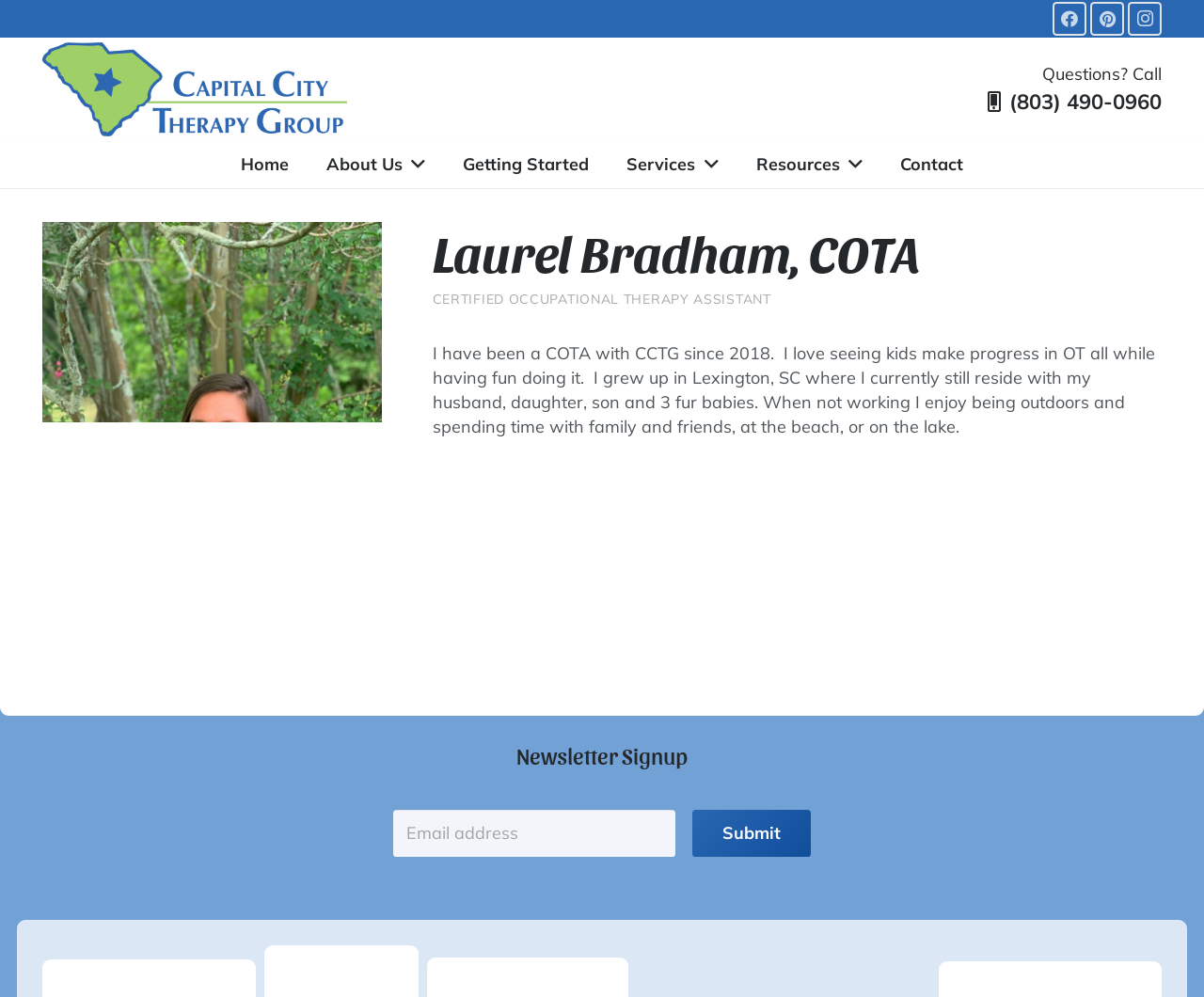Identify the coordinates of the bounding box for the element that must be clicked to accomplish the instruction: "Call the phone number".

[0.82, 0.089, 0.965, 0.115]